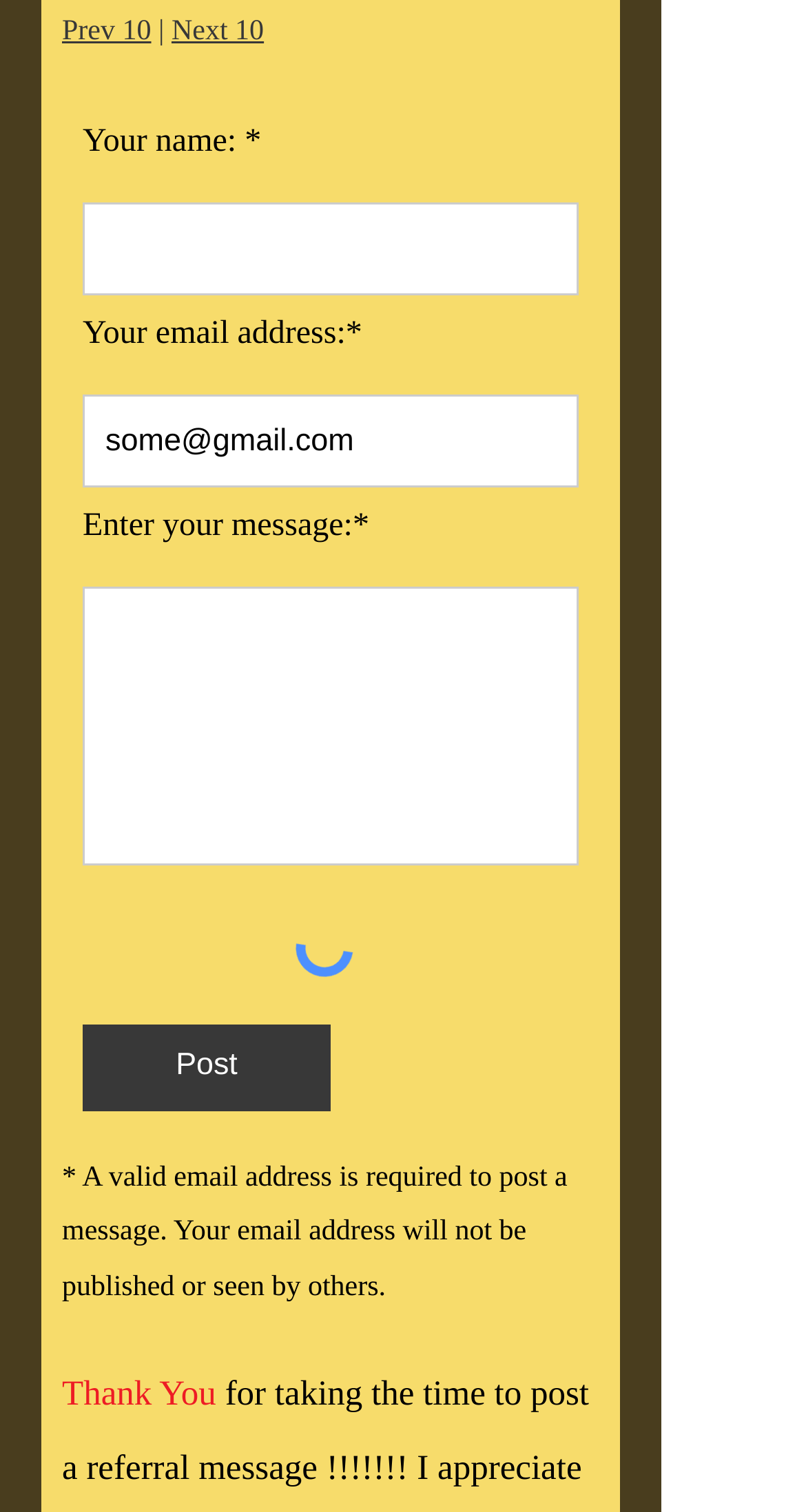What is displayed after posting a message?
Offer a detailed and exhaustive answer to the question.

This answer can be obtained by looking at the static text element [713] which says 'Thank You' and is located at the bottom of the webpage, suggesting that it is displayed after posting a message.